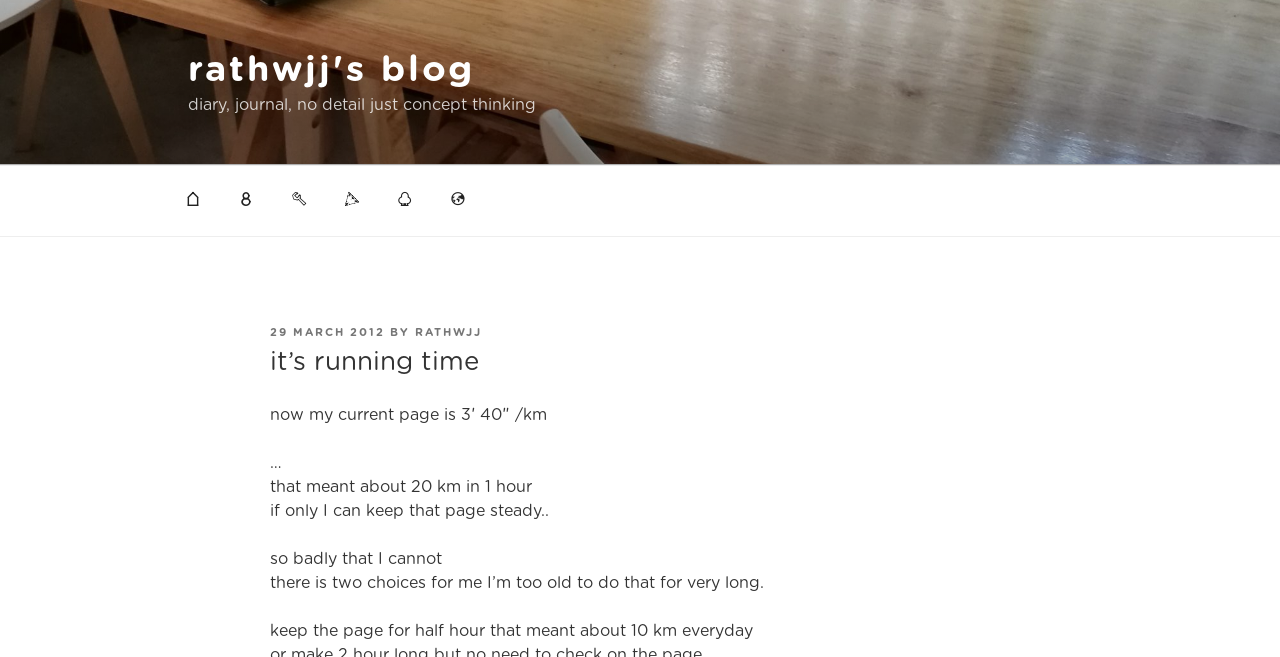What is the date of the post?
Provide a concise answer using a single word or phrase based on the image.

29 MARCH 2012